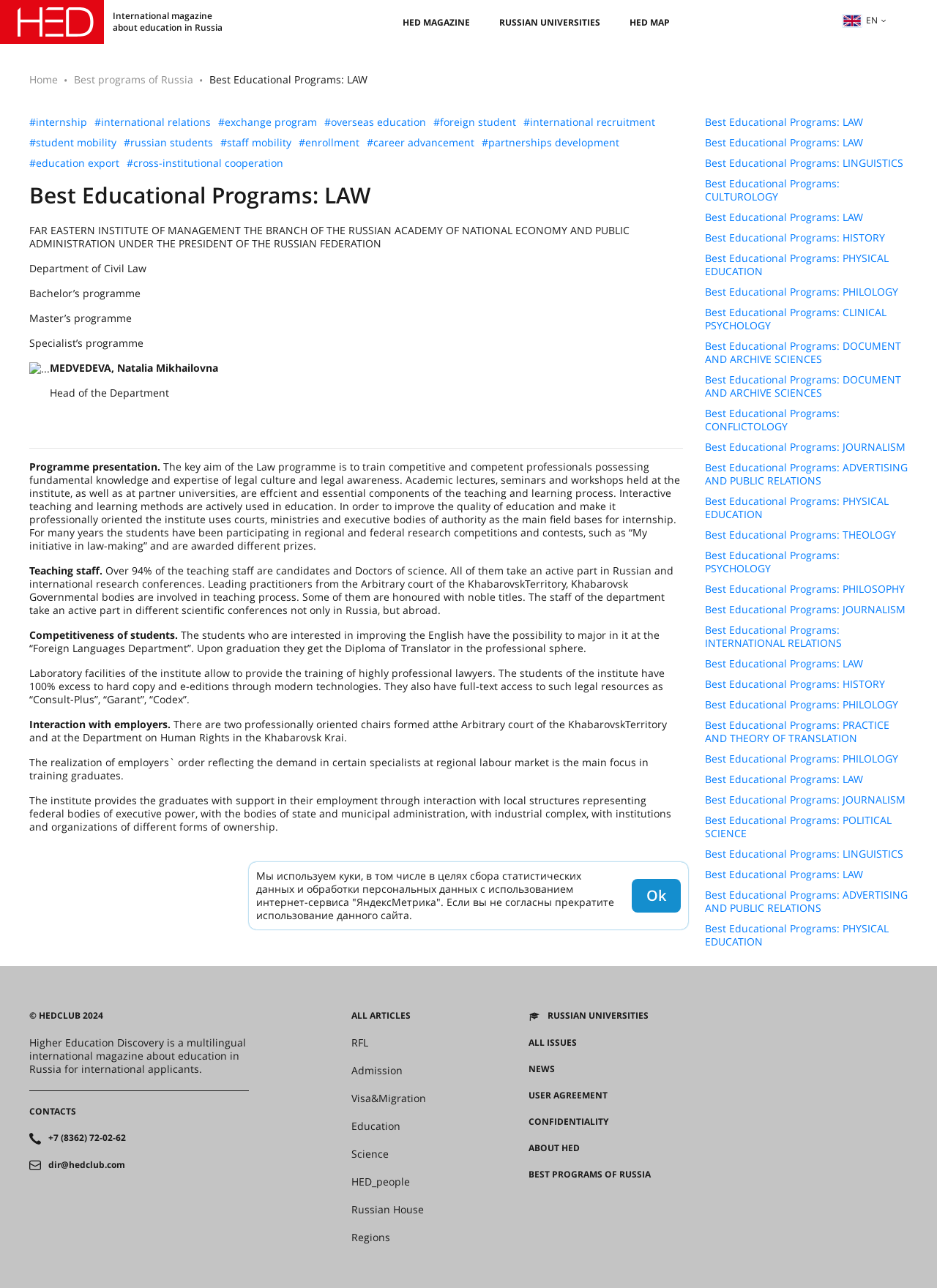Please determine the bounding box coordinates of the section I need to click to accomplish this instruction: "Explore 'Best Educational Programs: LINGUISTICS'".

[0.752, 0.122, 0.969, 0.132]